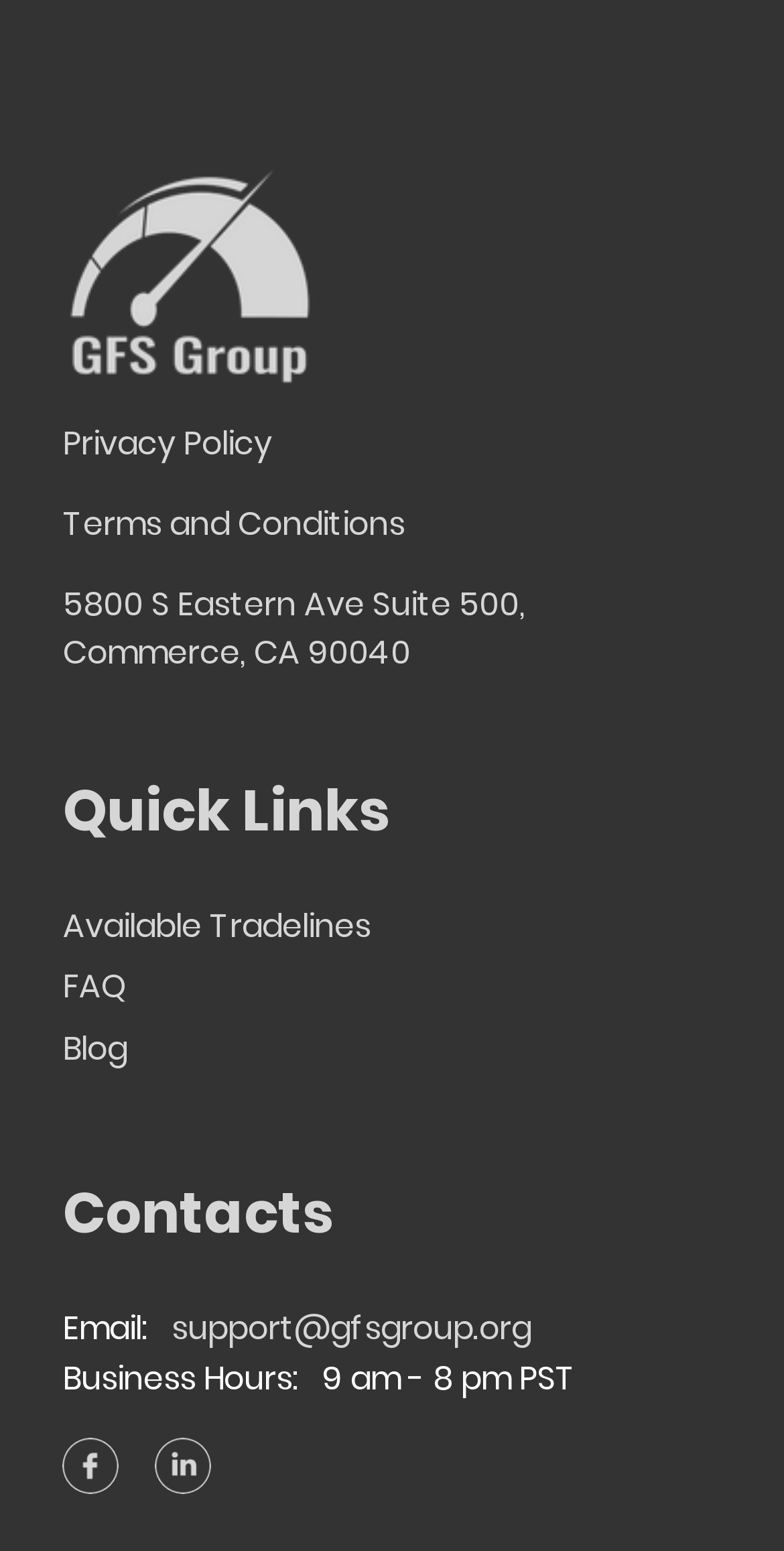What are the business hours of the company?
Please use the image to provide an in-depth answer to the question.

I found the business hours by looking at the 'Contacts' section, where it says 'Business Hours:' followed by the text '9 am - 8 pm PST'.